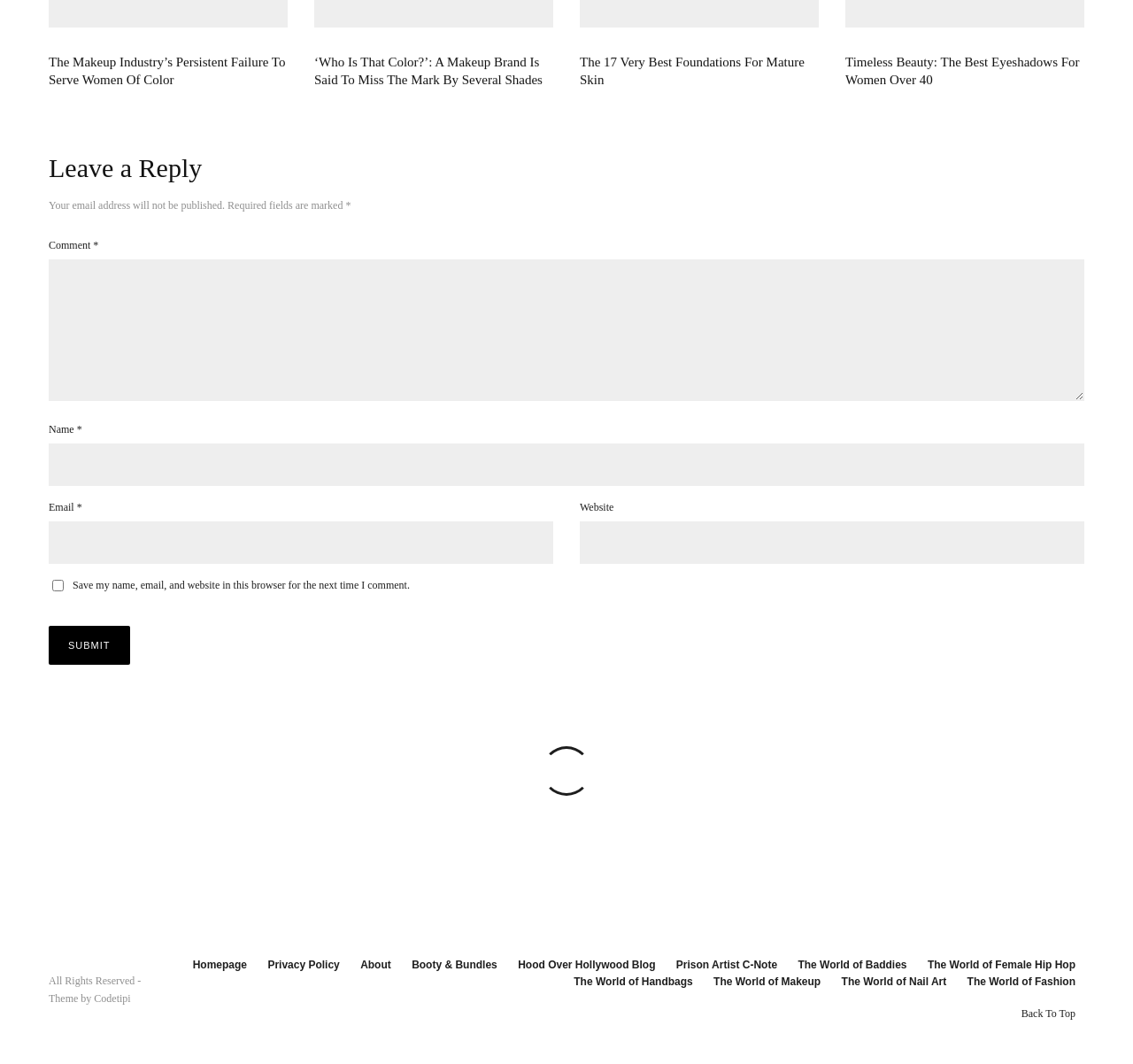Determine the bounding box coordinates of the clickable region to carry out the instruction: "Click on the link to read about the makeup industry's failure to serve women of color".

[0.043, 0.085, 0.254, 0.118]